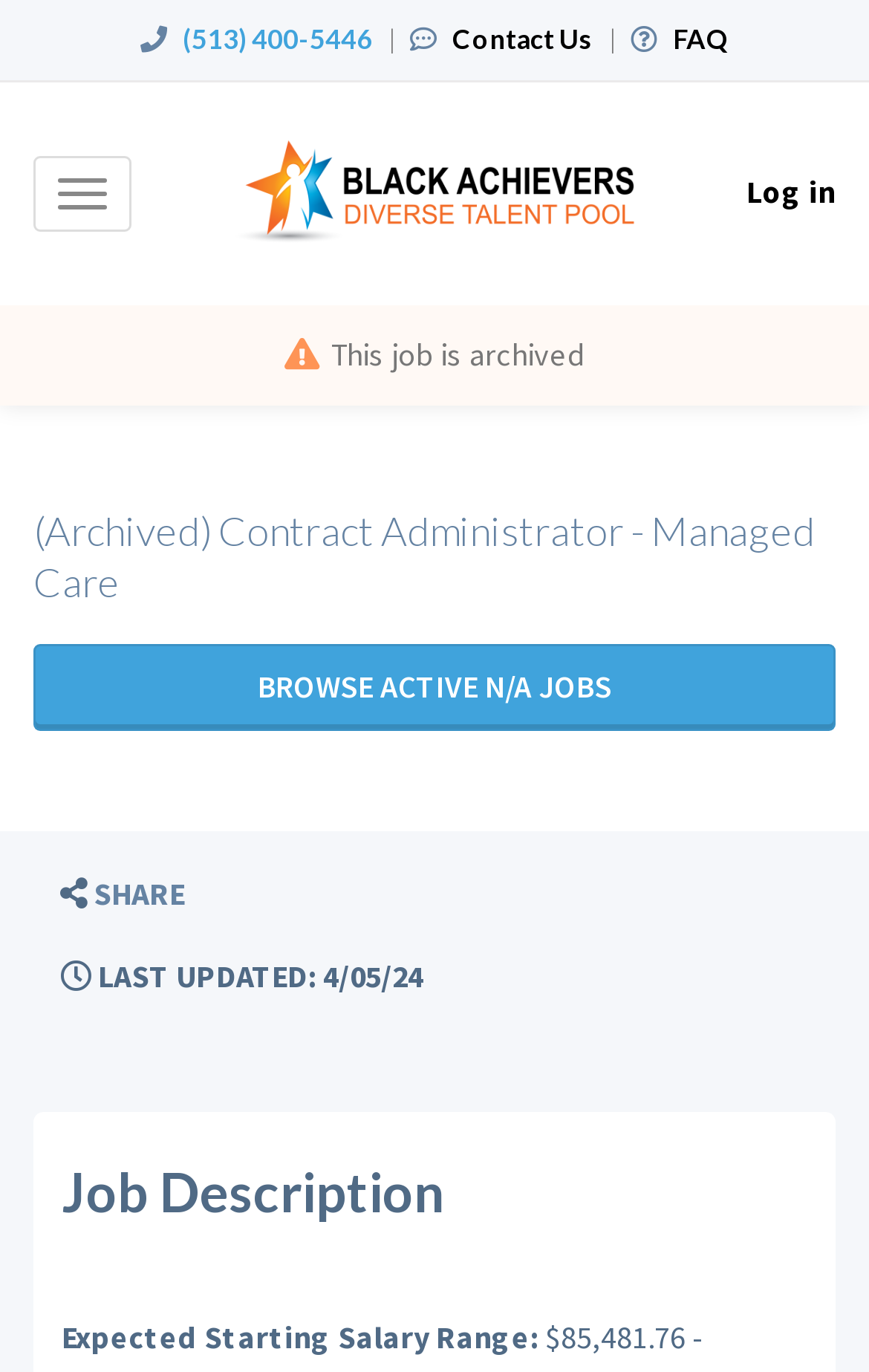Predict the bounding box coordinates for the UI element described as: "Log in". The coordinates should be four float numbers between 0 and 1, presented as [left, top, right, bottom].

[0.859, 0.12, 0.962, 0.161]